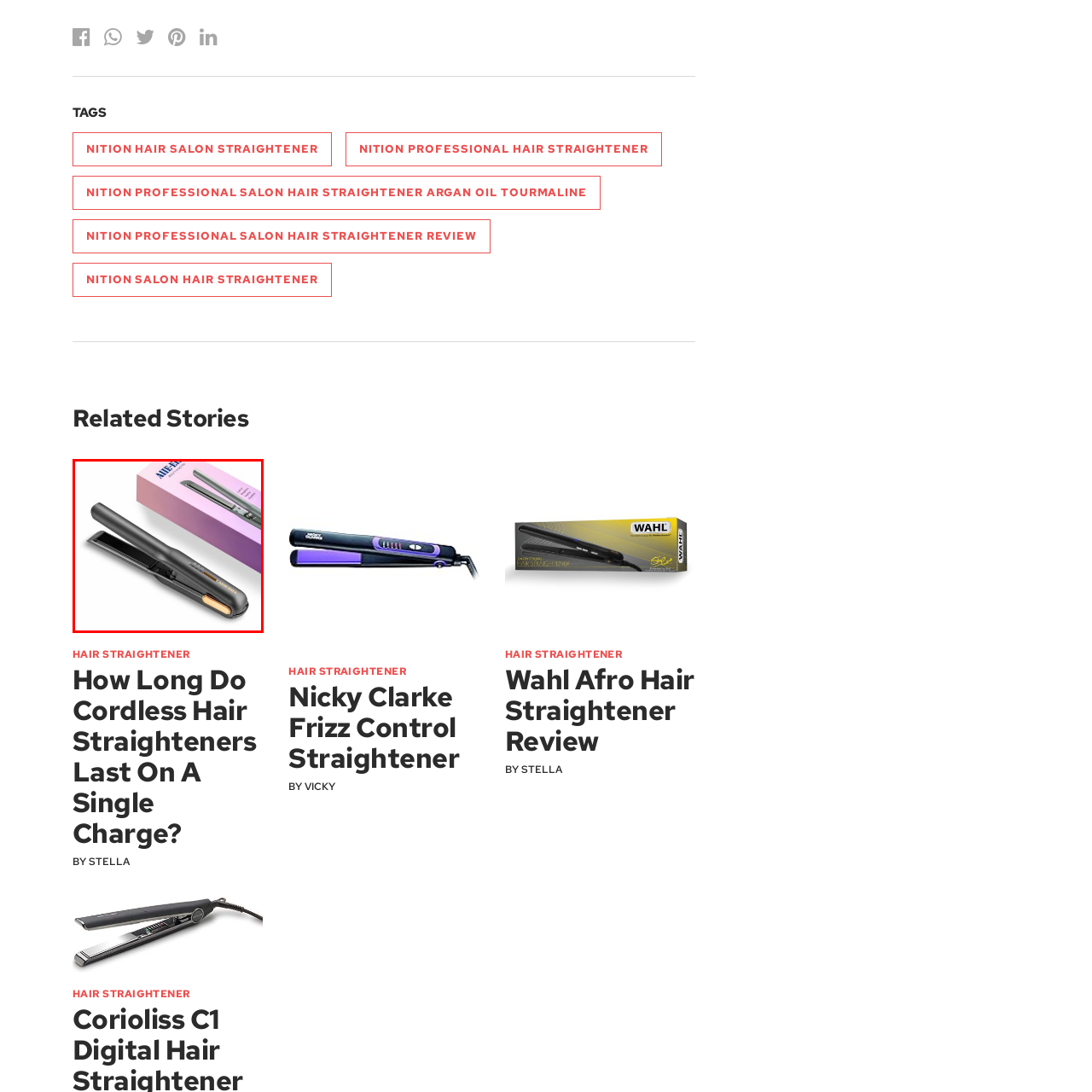Direct your attention to the image within the red boundary and answer the question with a single word or phrase:
What is the brand name located on?

Packaging box